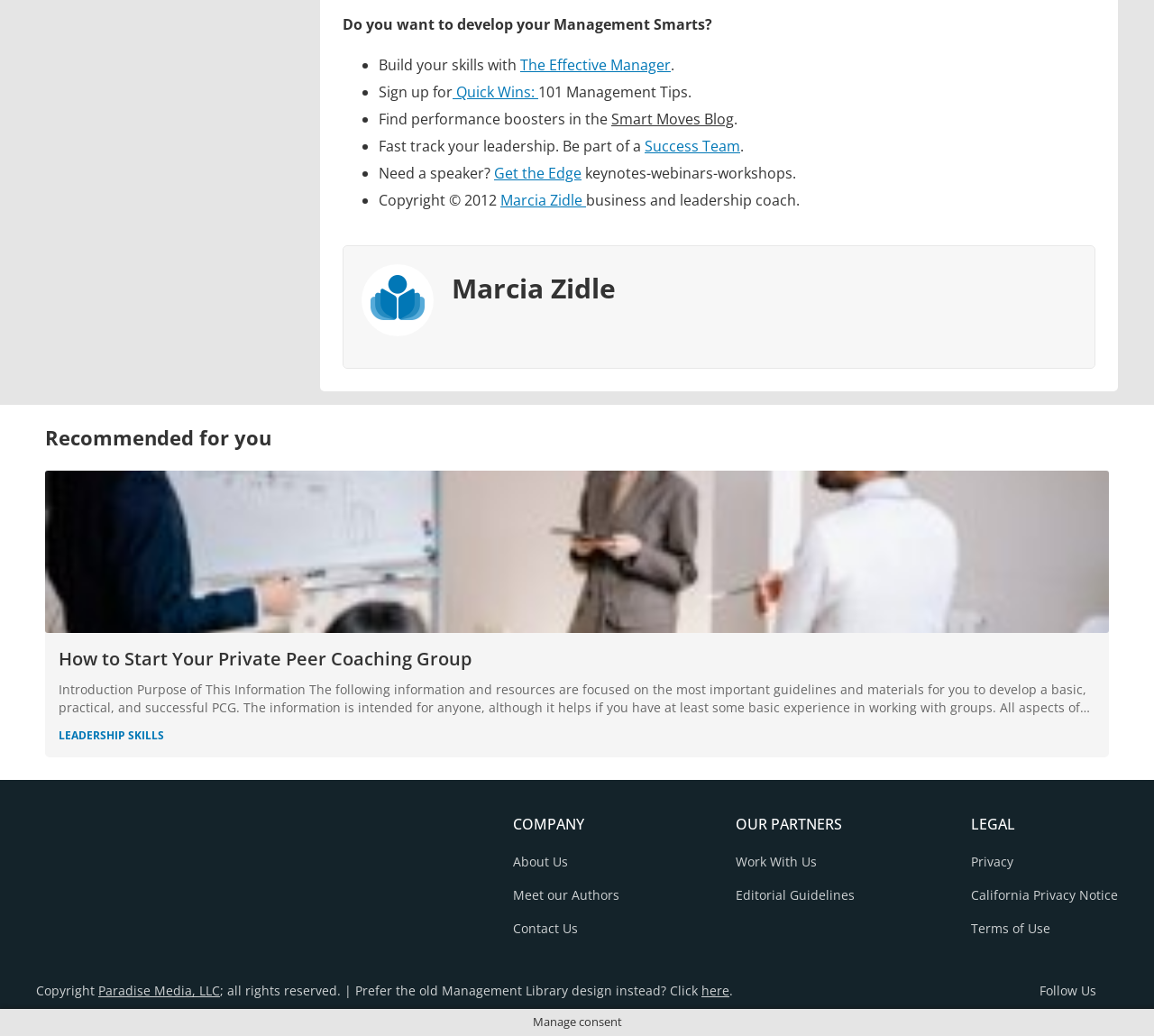Identify the bounding box coordinates of the section that should be clicked to achieve the task described: "Get to know 'Marcia Zidle'".

[0.391, 0.26, 0.534, 0.296]